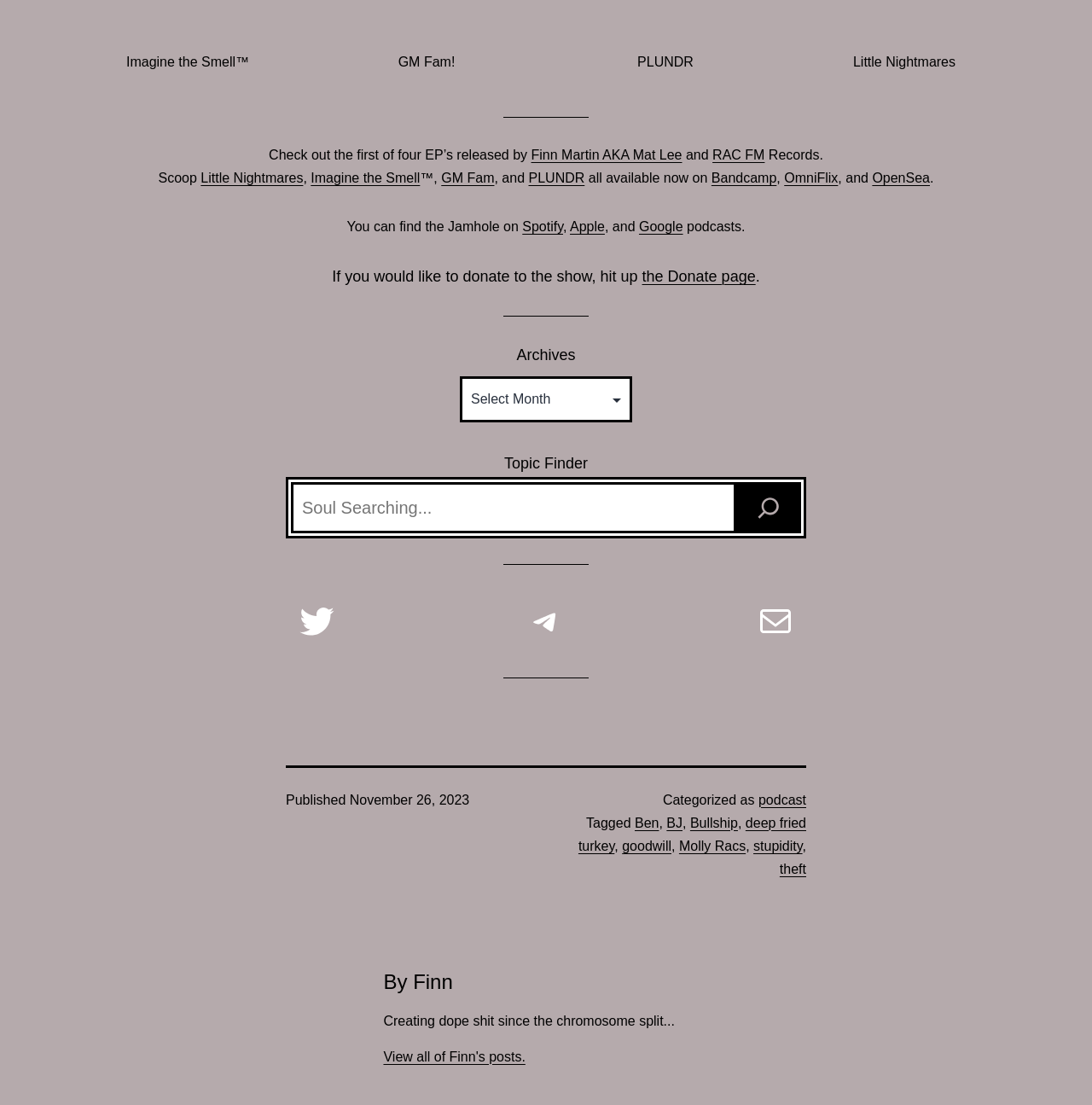Please find the bounding box coordinates of the element that needs to be clicked to perform the following instruction: "Follow TerraSpaces on Twitter". The bounding box coordinates should be four float numbers between 0 and 1, represented as [left, top, right, bottom].

[0.262, 0.534, 0.318, 0.59]